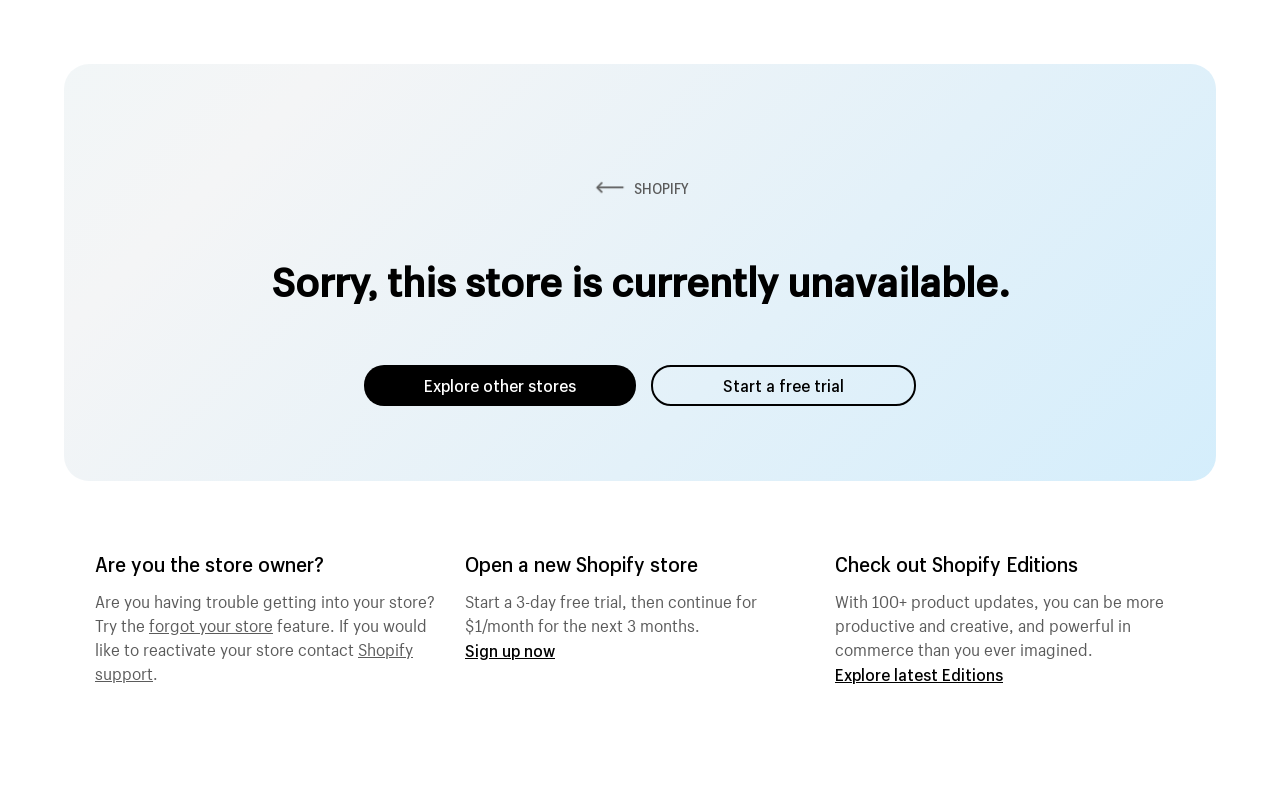Using the image as a reference, answer the following question in as much detail as possible:
What can users do if they are not the store owner?

If users are not the store owner, they can open a new Shopify store, as suggested by the text 'Open a new Shopify store' and the 'Sign up now' link.